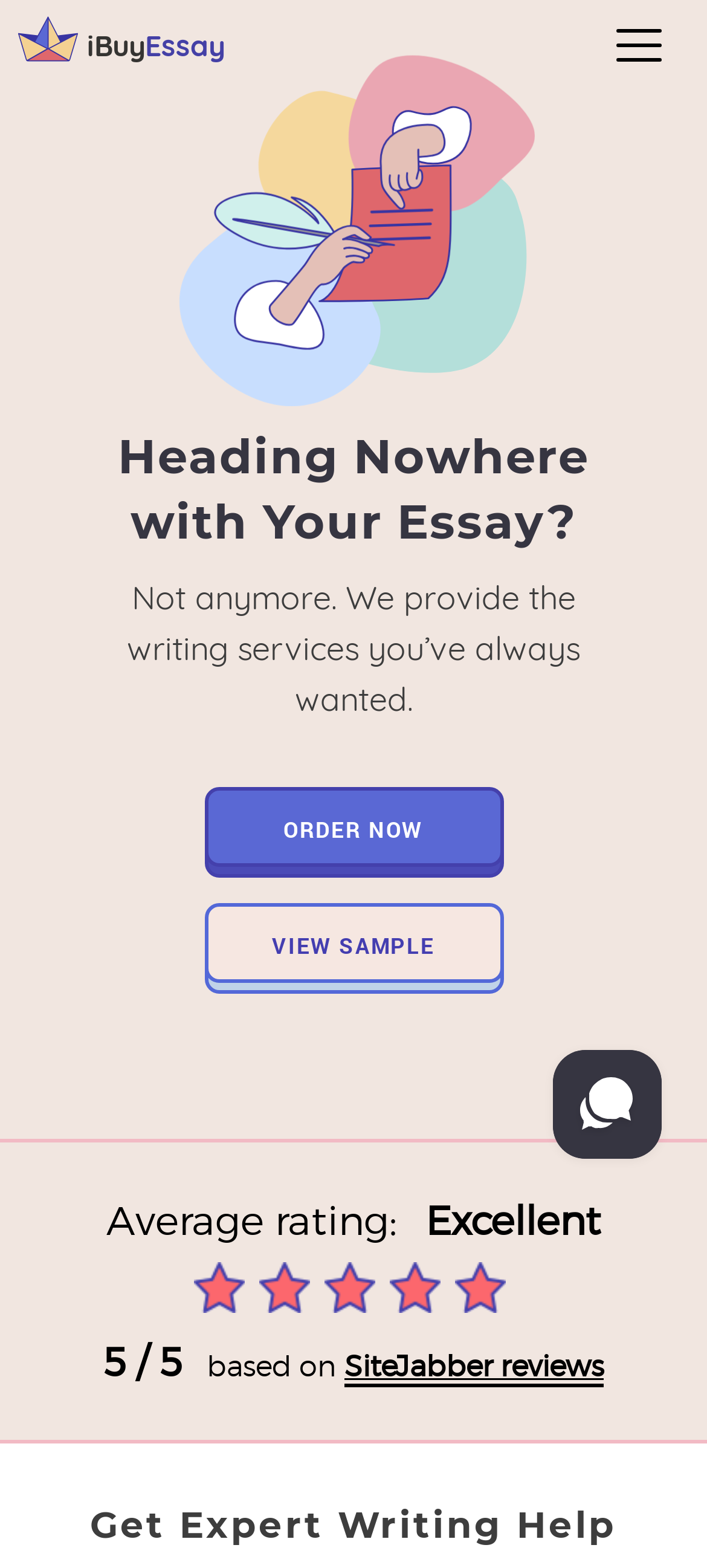Please reply with a single word or brief phrase to the question: 
What is the purpose of the 'ORDER NOW' button?

To place an order